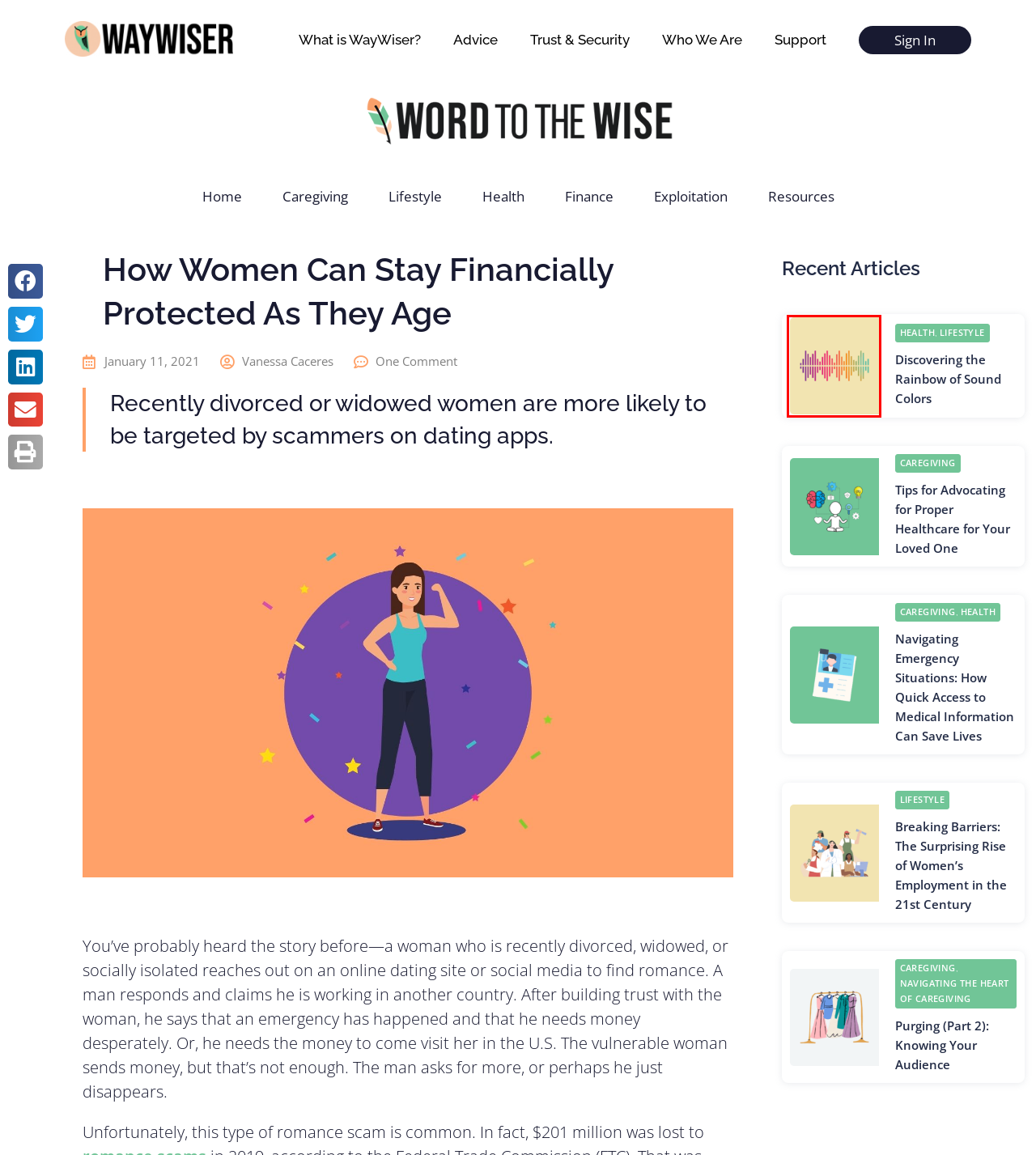Given a screenshot of a webpage with a red bounding box, please pick the webpage description that best fits the new webpage after clicking the element inside the bounding box. Here are the candidates:
A. Word to the Wise - WayWiser
B. Exploitation - WayWiser
C. Discovering the Rainbow of Sound Colors - WayWiser
D. Health - WayWiser
E. Resources - WayWiser
F. Navigating the Heart of Caregiving - WayWiser
G. Get Connected. Stay Protected. - WayWiser
H. Lifestyle - WayWiser

C